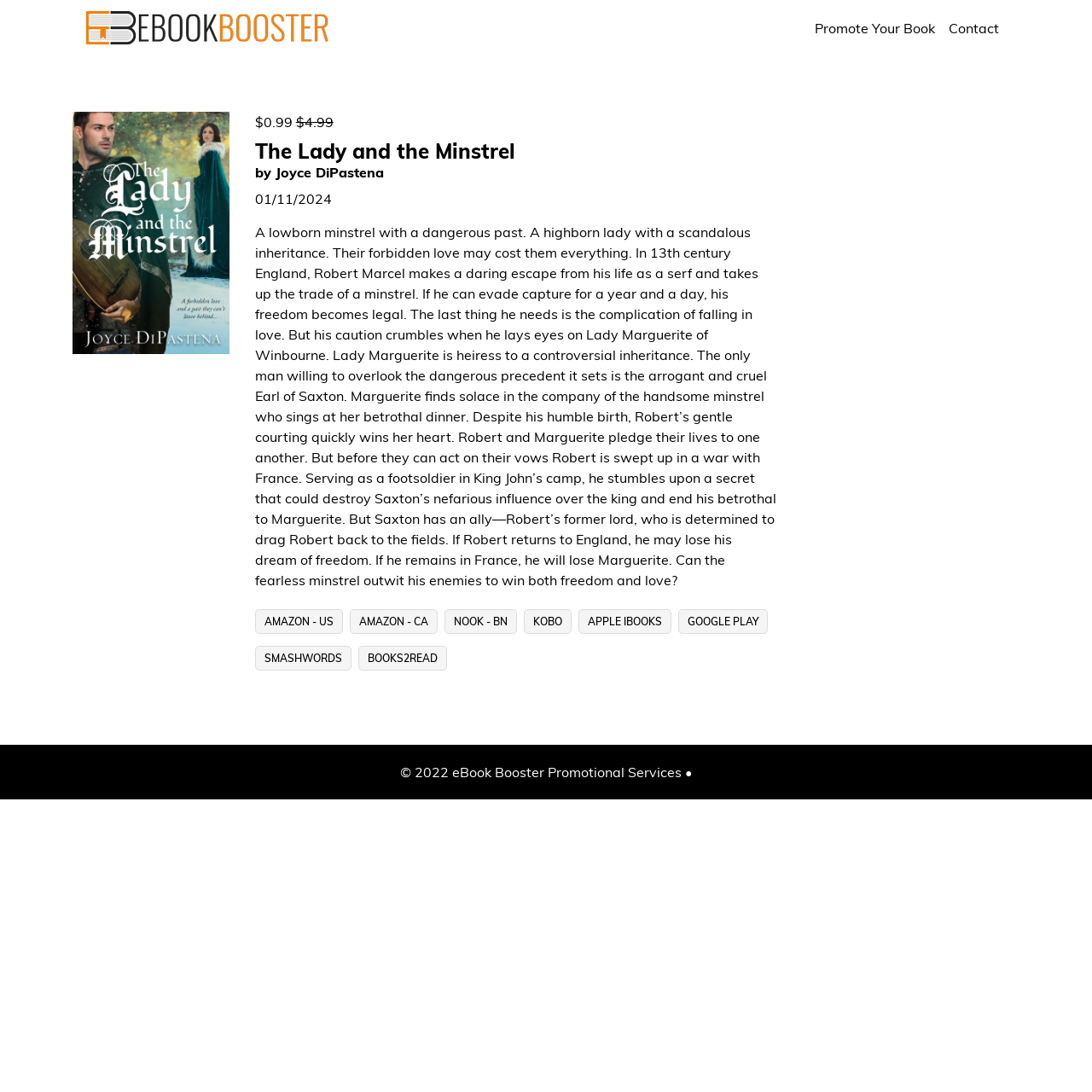Pinpoint the bounding box coordinates of the element you need to click to execute the following instruction: "View book details". The bounding box should be represented by four float numbers between 0 and 1, in the format [left, top, right, bottom].

[0.066, 0.102, 0.21, 0.324]